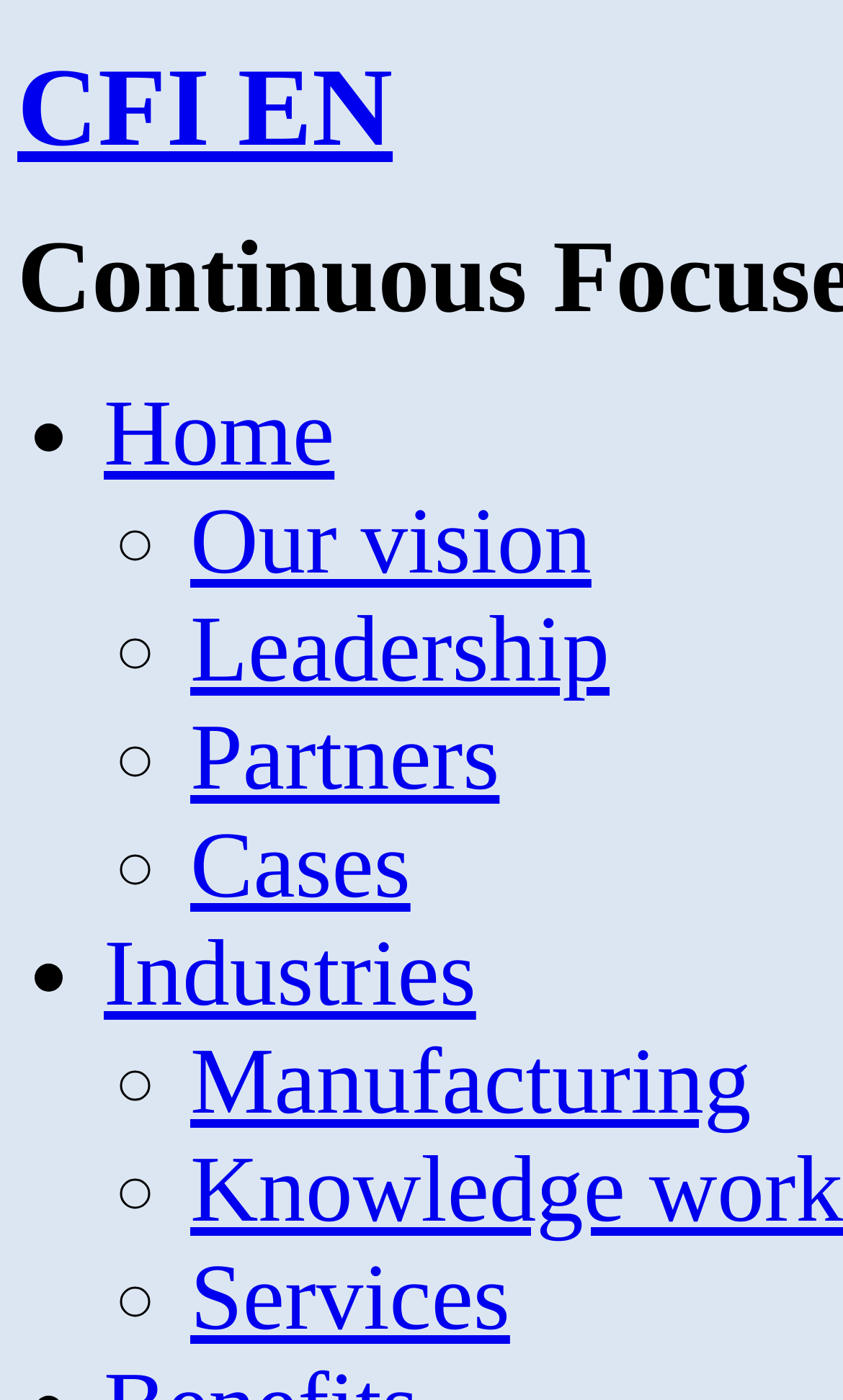Determine the bounding box coordinates for the UI element described. Format the coordinates as (top-left x, top-left y, bottom-right x, bottom-right y) and ensure all values are between 0 and 1. Element description: Home

[0.123, 0.273, 0.397, 0.347]